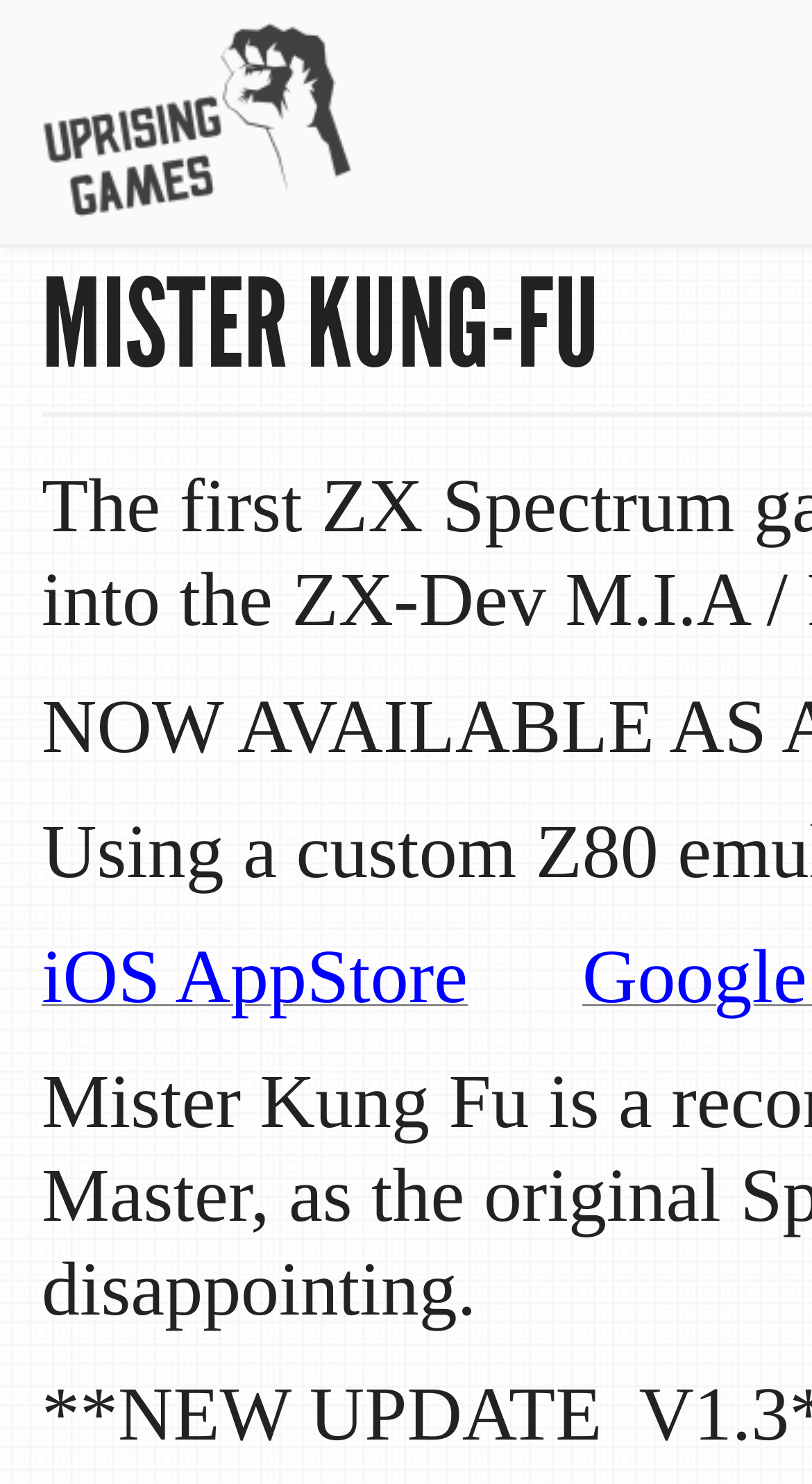Identify the bounding box coordinates for the UI element that matches this description: "iOS AppStore".

[0.051, 0.653, 0.576, 0.674]